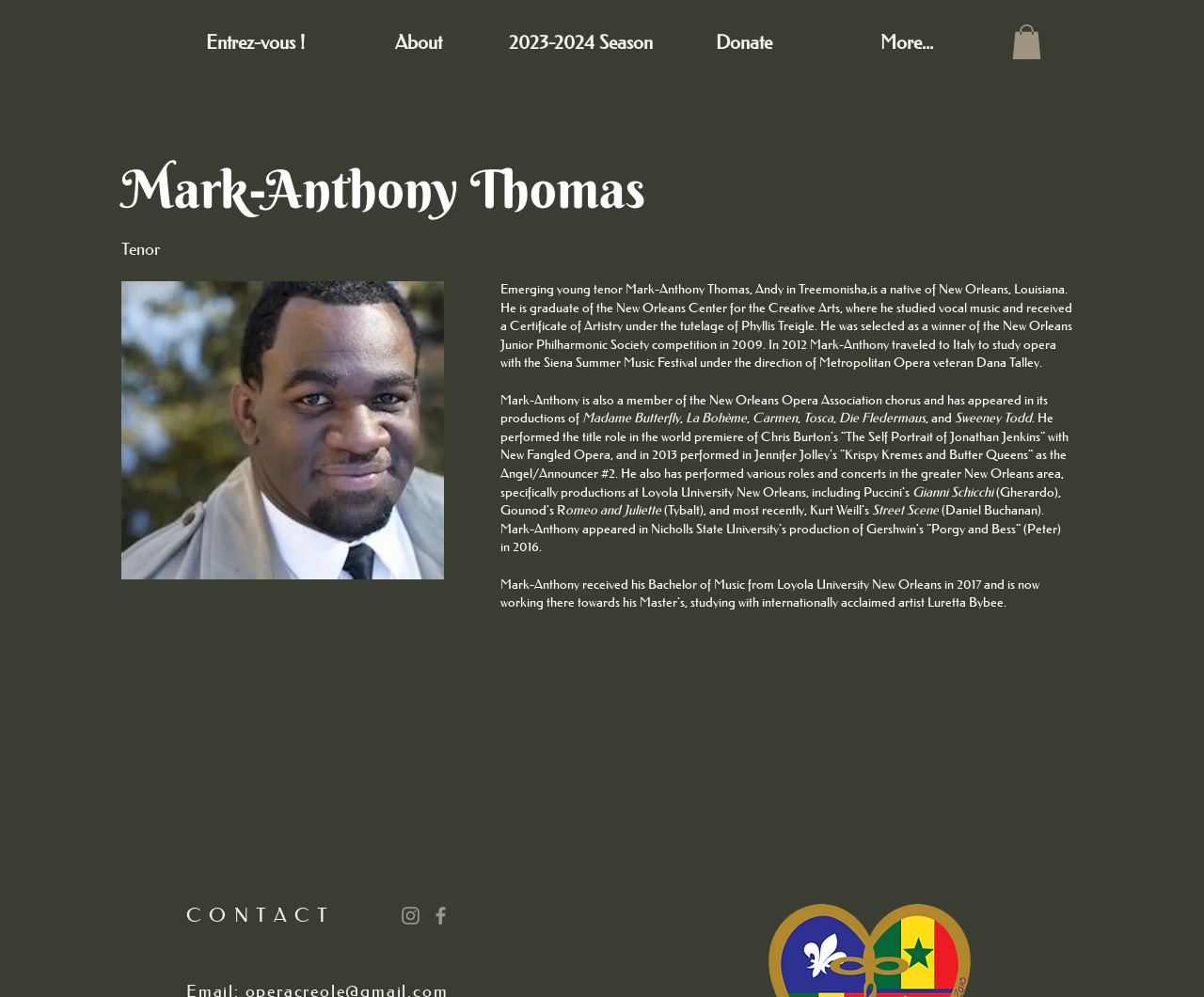Please provide a detailed answer to the question below by examining the image:
What is the title of the world premiere opera where Mark-Anthony Thomas performed the title role?

According to the webpage, Mark-Anthony Thomas performed the title role in the world premiere of Chris Burton's 'The Self Portrait of Jonathan Jenkins' with New Fangled Opera.